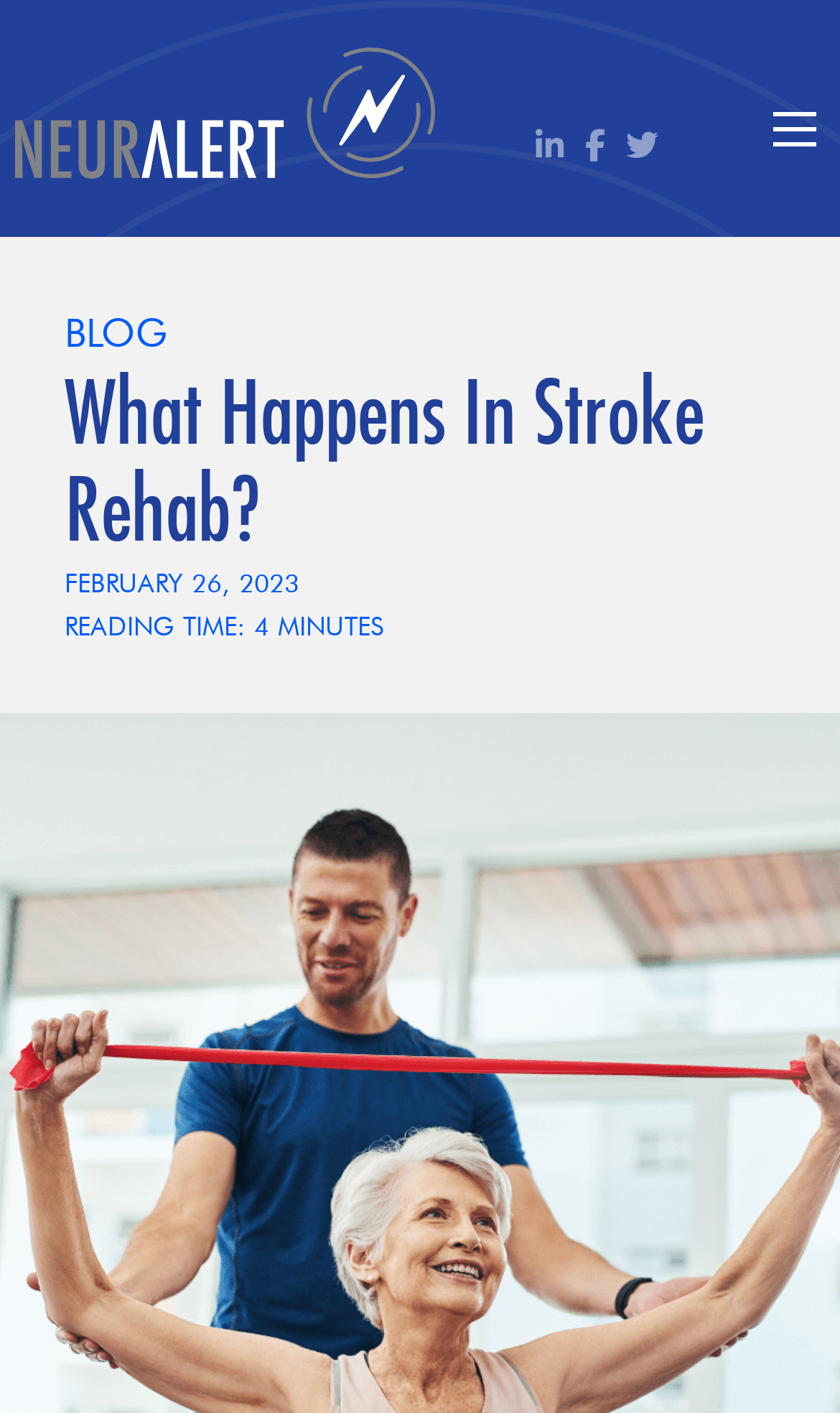What is the date of the article?
Answer the question with a thorough and detailed explanation.

I looked for a StaticText element that contains a date in the format 'MONTH DAY, YEAR'. The element with the text 'FEBRUARY 26, 2023' matches this format, indicating that it is the date of the article.